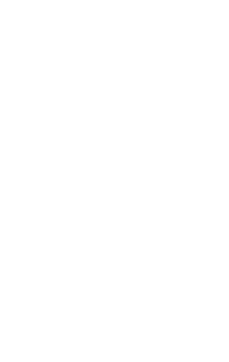Please examine the image and provide a detailed answer to the question: What services does Notionpress offer to authors?

According to the caption, Notionpress offers various tools and resources tailored for authors, including marketing support and publishing services, to assist them in publishing their works.